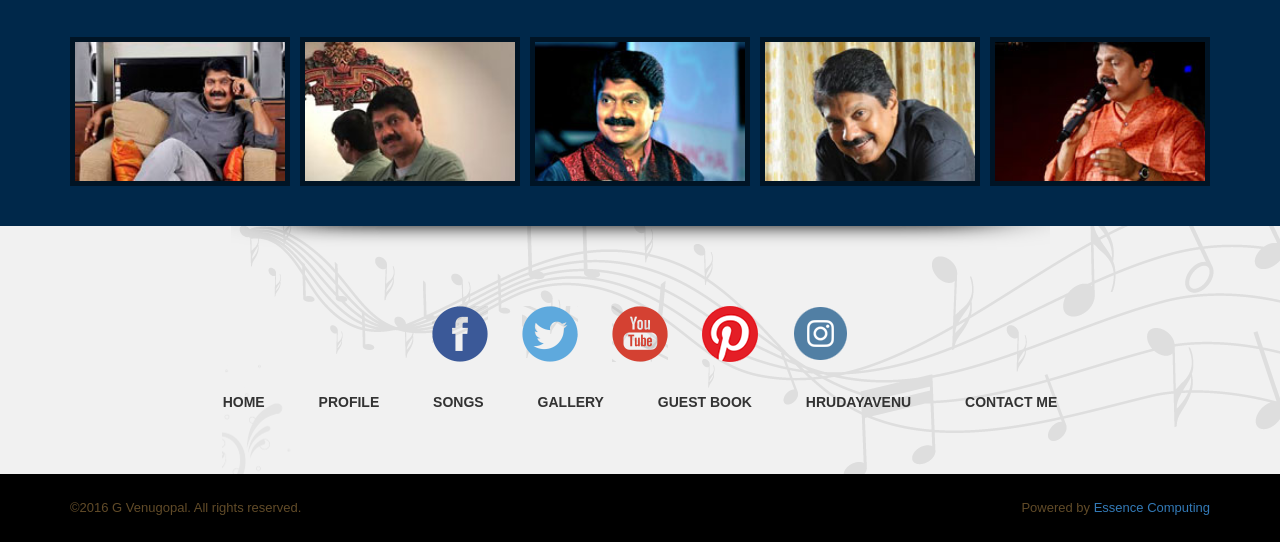How many images are there in the gallery section?
Use the information from the image to give a detailed answer to the question.

I looked at the top section of the webpage and found 5 images labeled as 'gallery'.